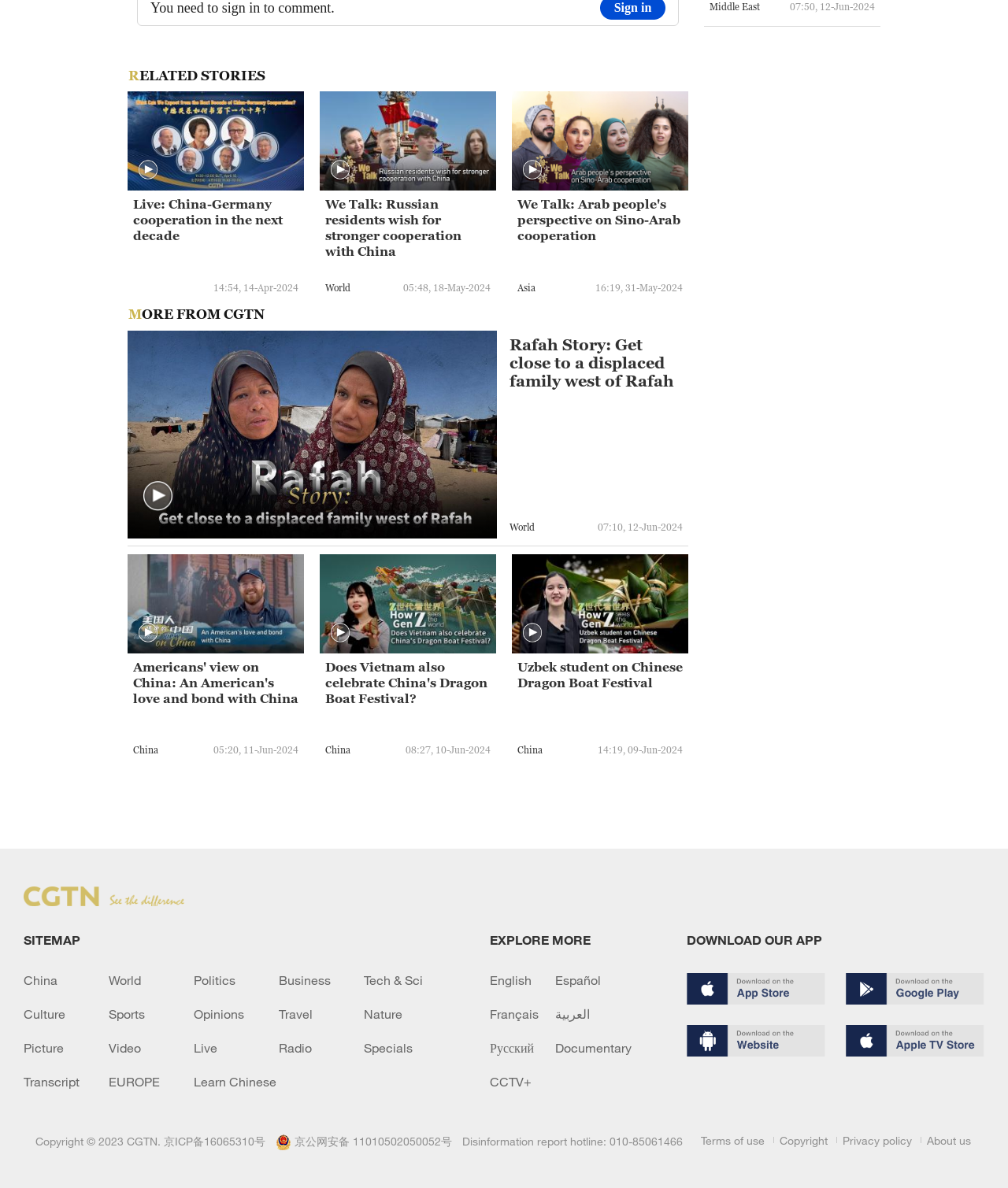Locate the bounding box of the UI element with the following description: "About us".

[0.914, 0.953, 0.963, 0.967]